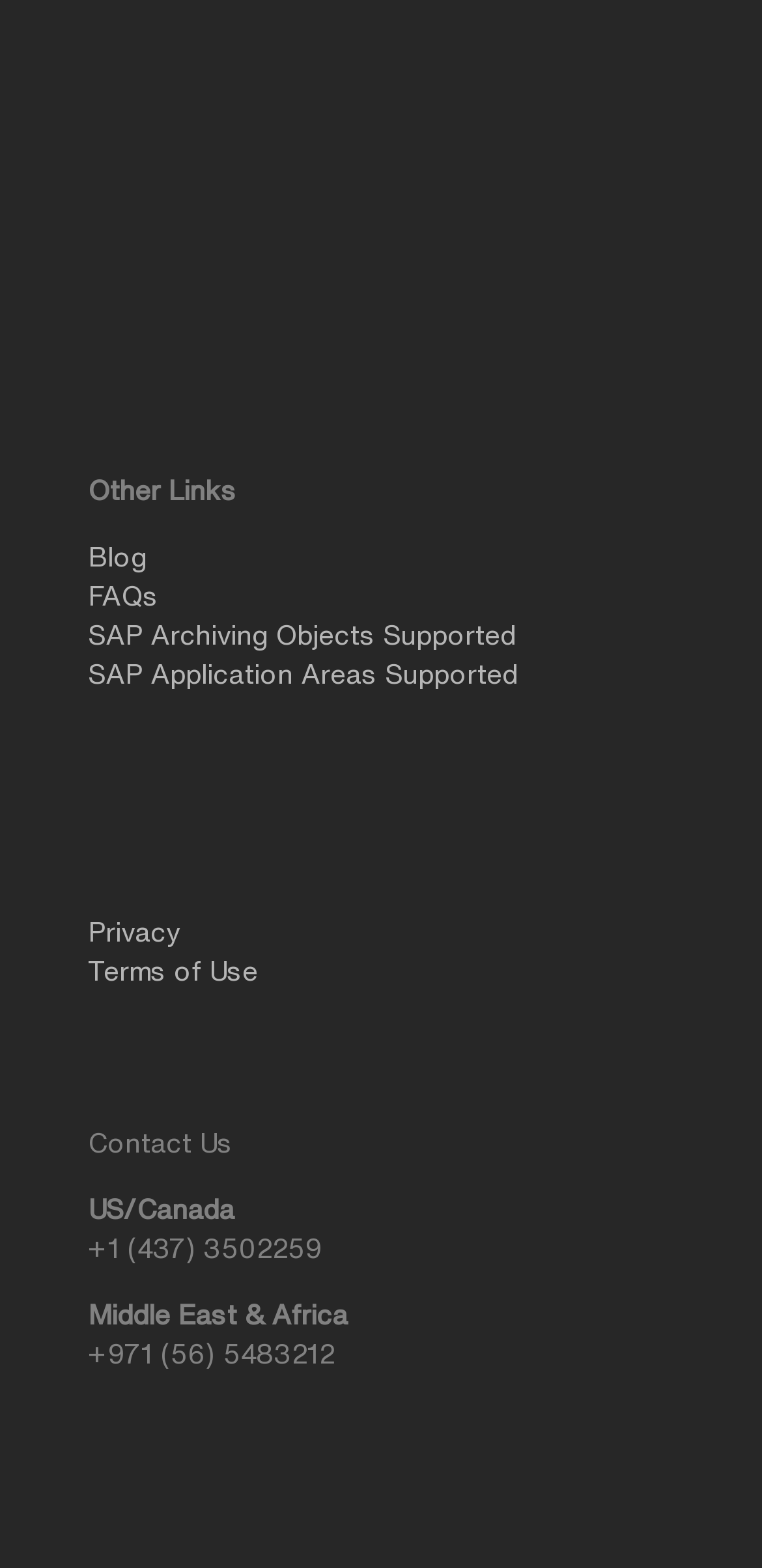What is the region for the second phone number?
Based on the visual details in the image, please answer the question thoroughly.

I looked at the StaticText elements and found the region corresponding to the second phone number, which is 'Middle East & Africa'.